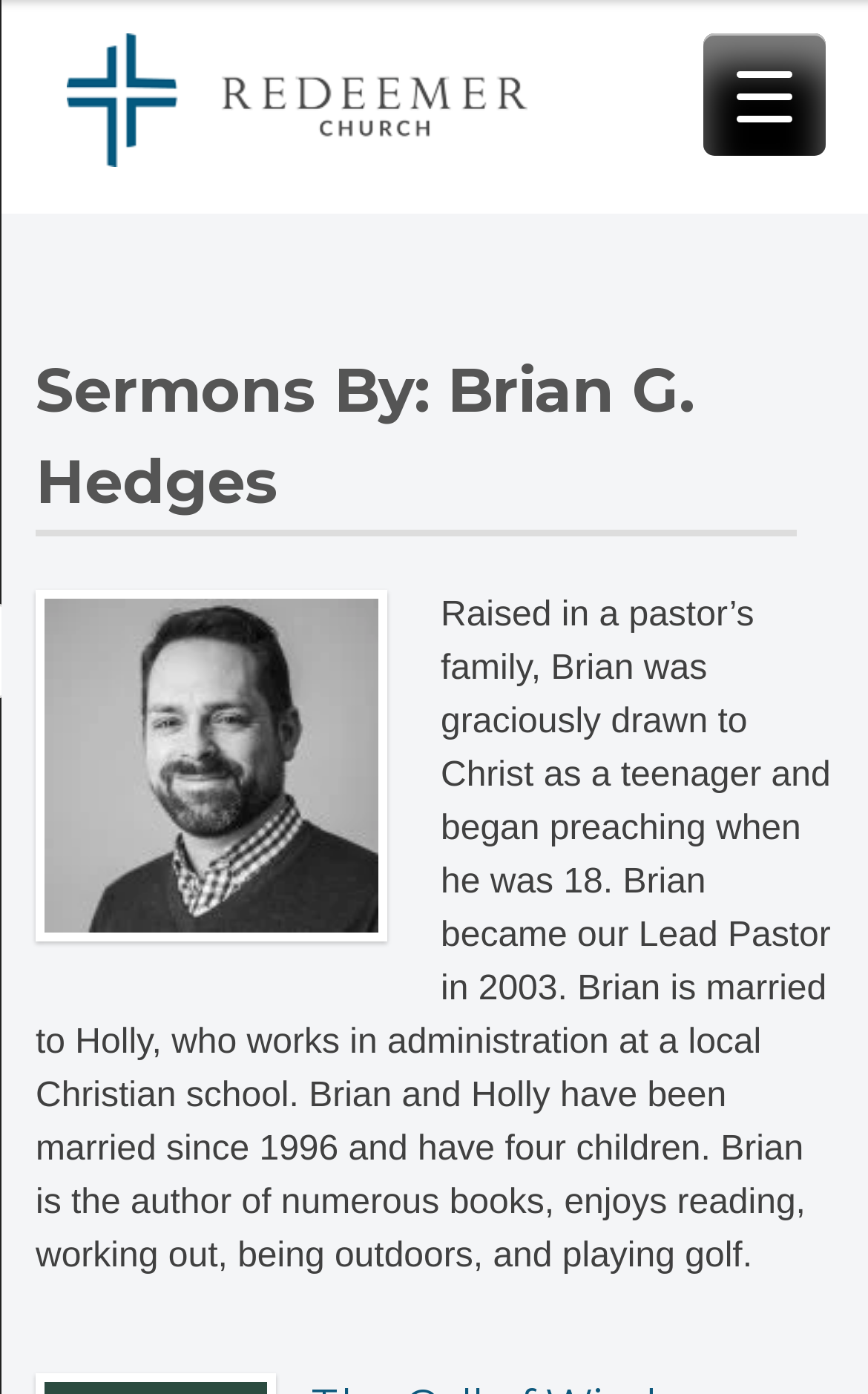What is the name of the lead pastor?
Please provide a single word or phrase as the answer based on the screenshot.

Brian G. Hedges